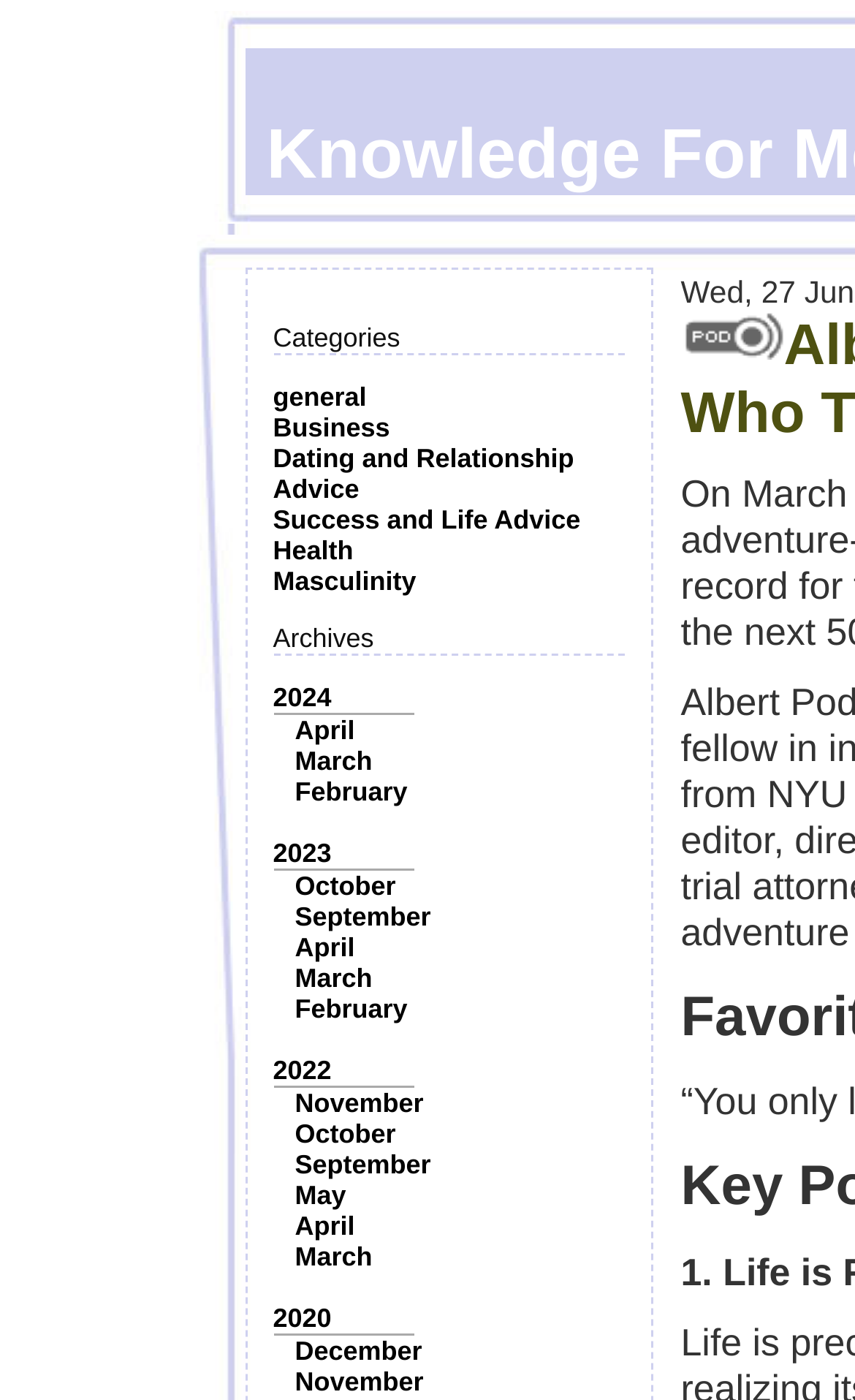Show the bounding box coordinates of the region that should be clicked to follow the instruction: "Click on the 'general' category."

[0.319, 0.273, 0.429, 0.295]